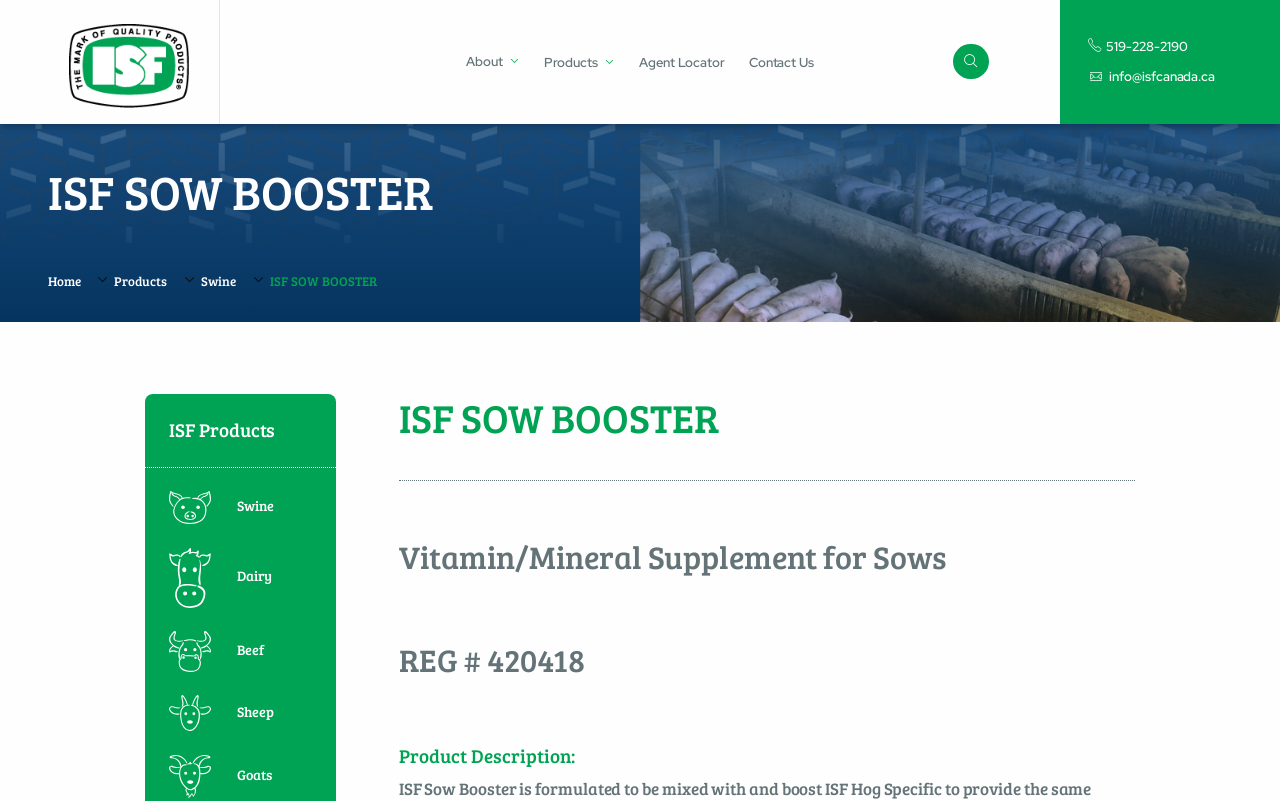Summarize the webpage with intricate details.

The webpage is about ISF Sow Booster, a vitamin and mineral supplement for sows. At the top, there is a navigation menu with links to "About", "Products", "Agent Locator", and "Contact Us". On the right side of the navigation menu, there are social media links and contact information.

Below the navigation menu, there is a large heading that reads "ISF SOW BOOSTER". Underneath, there are links to "Home", "Products", and "Swine". Next to these links, there is a static text that also reads "ISF SOW BOOSTER".

Further down, there is a section titled "ISF Products" with links to different categories, including "Swine", "Dairy", "Beef", "Sheep", and "Goats". Each category has an accompanying image.

Below the product categories, there is a detailed section about ISF Sow Booster, with headings that describe the product as a "Vitamin/Mineral Supplement for Sows" with a specific registration number. The section is concluded with a "Product Description" heading, although the actual description is not provided.